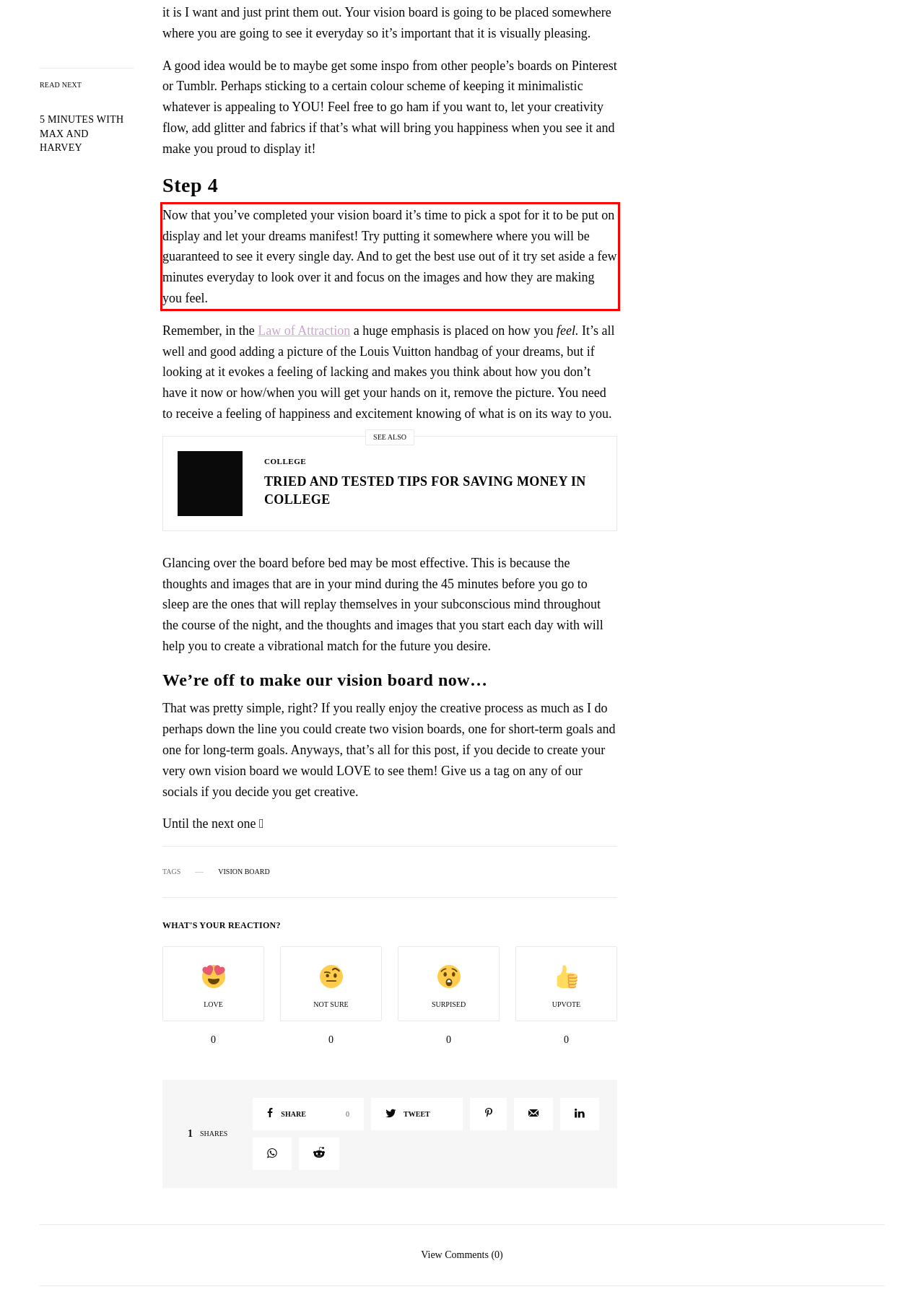Using the provided screenshot of a webpage, recognize and generate the text found within the red rectangle bounding box.

Now that you’ve completed your vision board it’s time to pick a spot for it to be put on display and let your dreams manifest! Try putting it somewhere where you will be guaranteed to see it every single day. And to get the best use out of it try set aside a few minutes everyday to look over it and focus on the images and how they are making you feel.